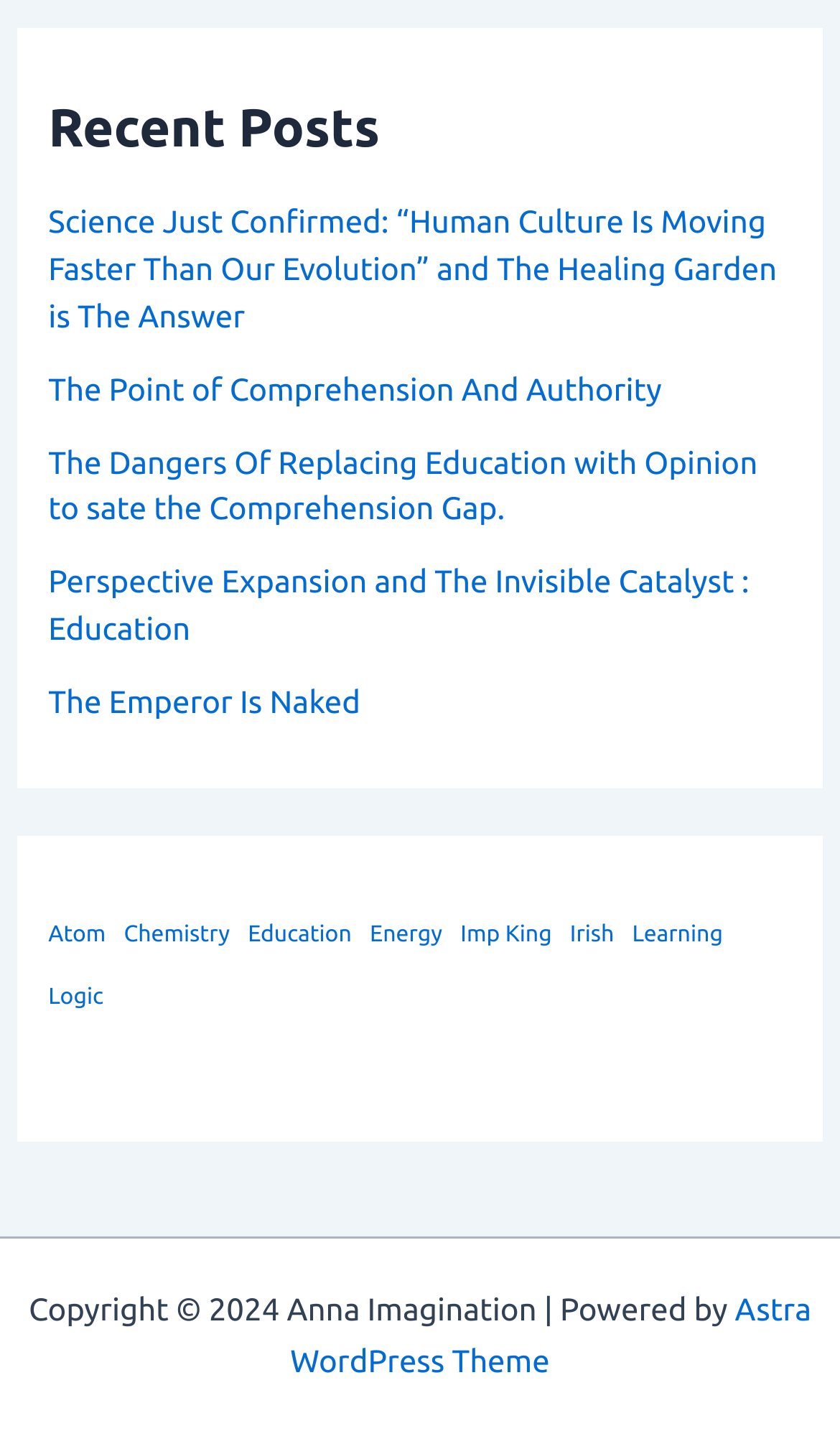Find the bounding box coordinates of the element you need to click on to perform this action: 'check copyright information'. The coordinates should be represented by four float values between 0 and 1, in the format [left, top, right, bottom].

[0.034, 0.887, 0.875, 0.913]